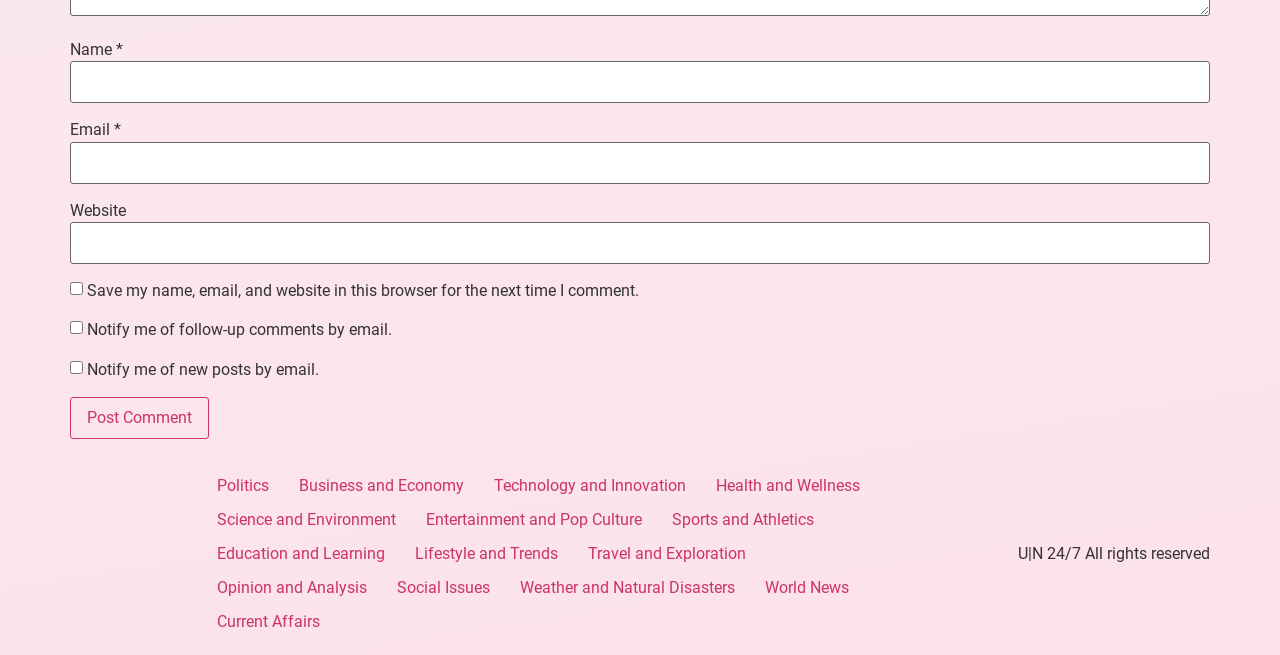Kindly determine the bounding box coordinates for the clickable area to achieve the given instruction: "Check the Save my name, email, and website in this browser for the next time I comment checkbox".

[0.055, 0.431, 0.065, 0.451]